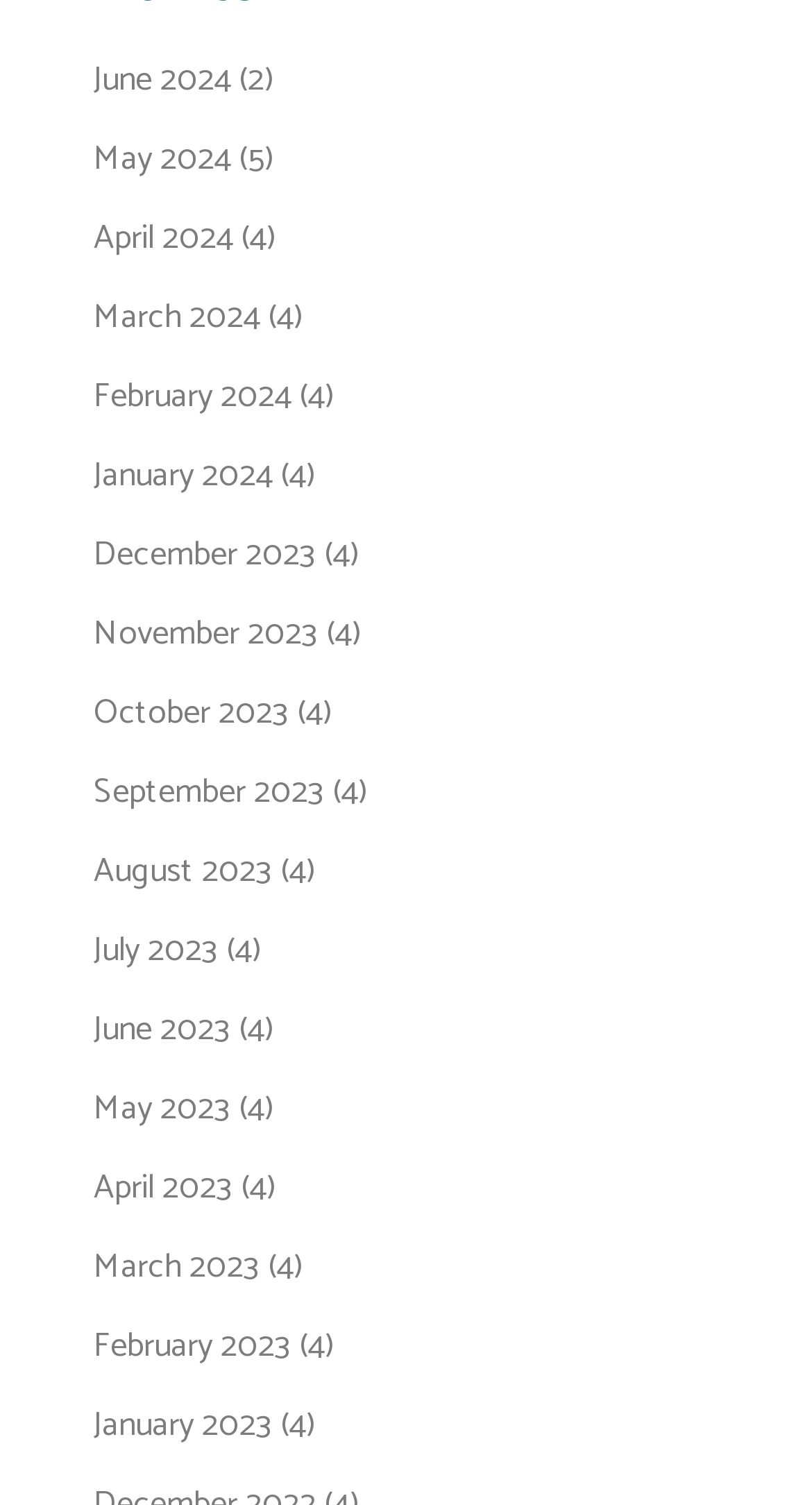Could you provide the bounding box coordinates for the portion of the screen to click to complete this instruction: "go to May 2024"?

[0.115, 0.087, 0.285, 0.125]